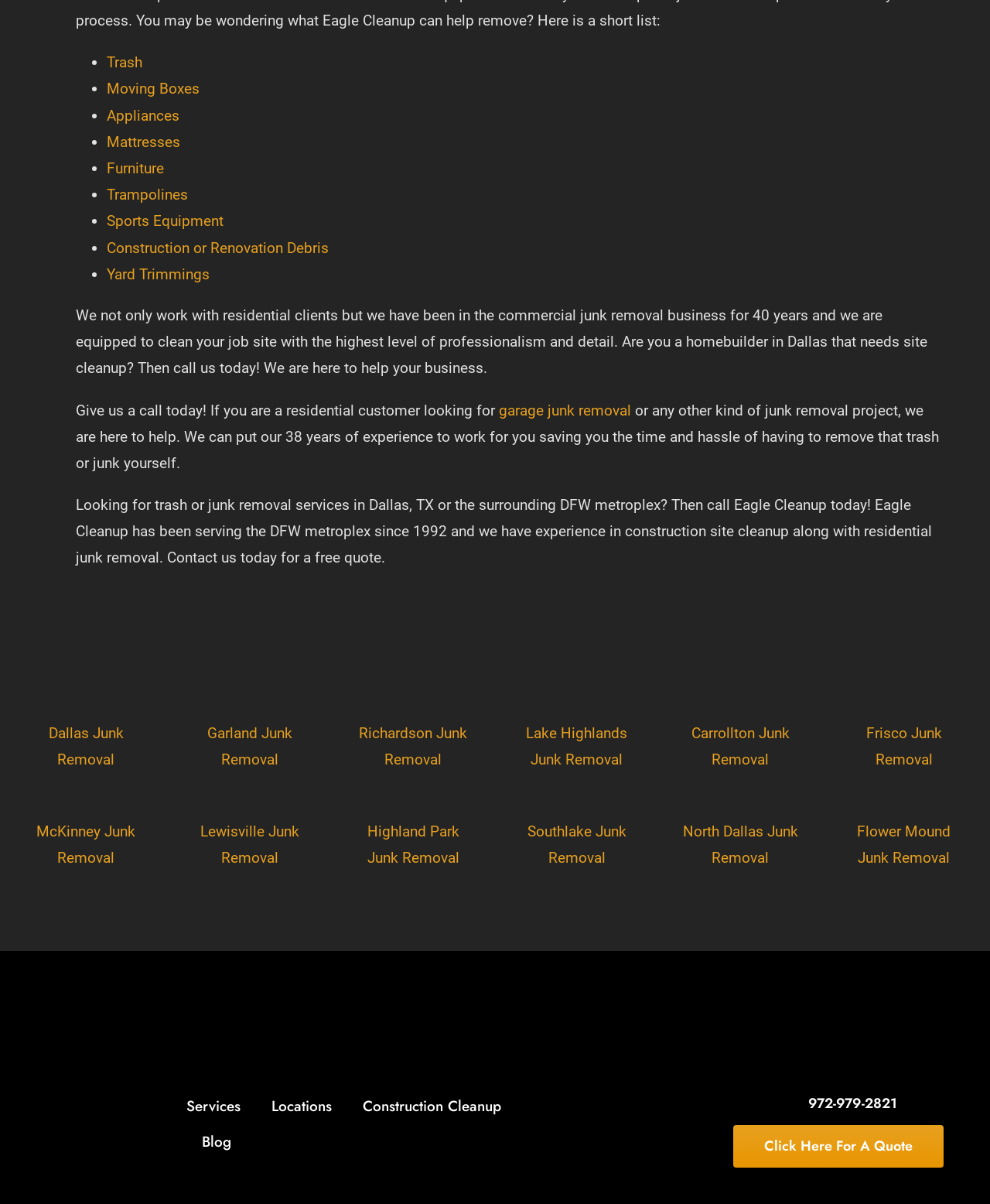Identify the bounding box coordinates of the section that should be clicked to achieve the task described: "Get a quote by clicking 'Click Here For A Quote'".

[0.741, 0.934, 0.953, 0.97]